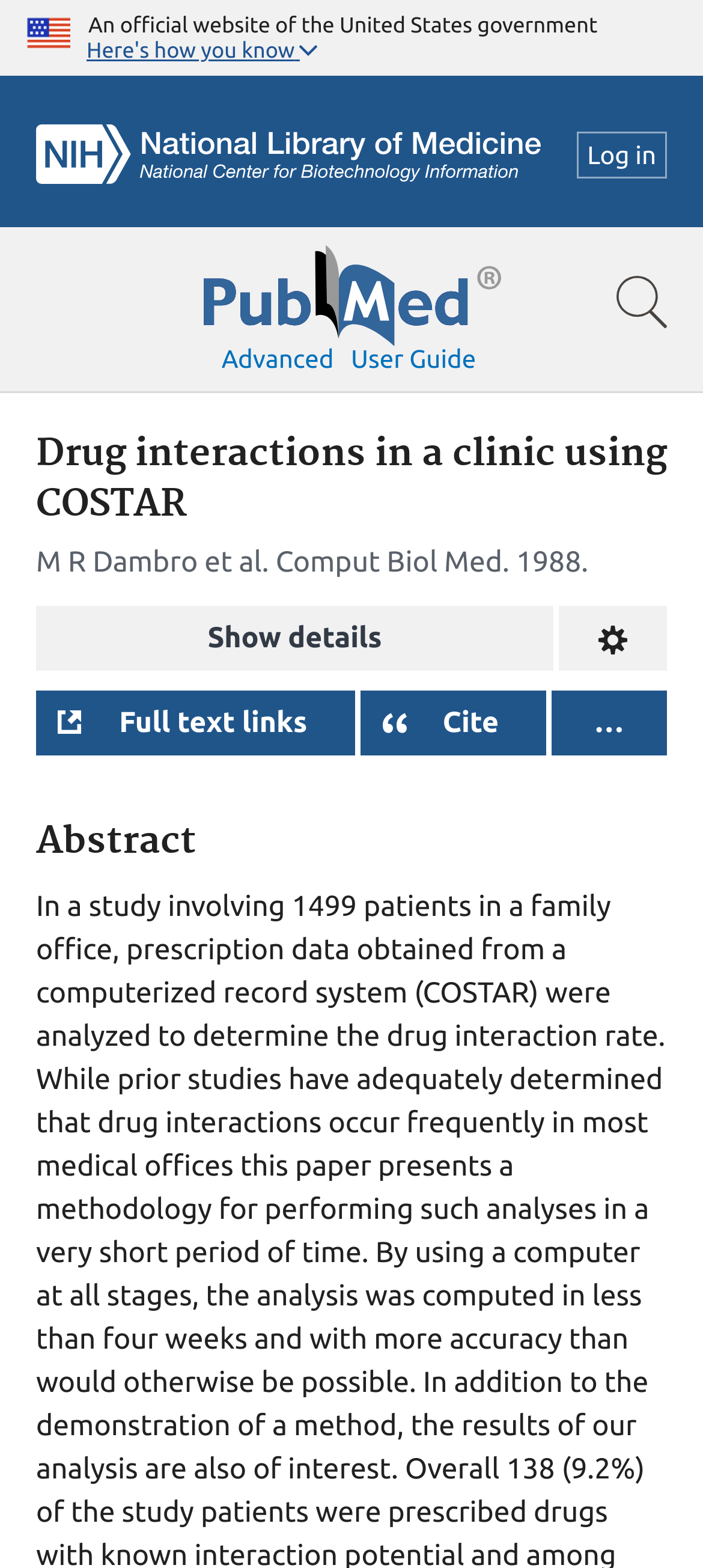Consider the image and give a detailed and elaborate answer to the question: 
What is the publication year of the article?

The publication year of the article is mentioned in the static text element '1988' located below the article title and authors.